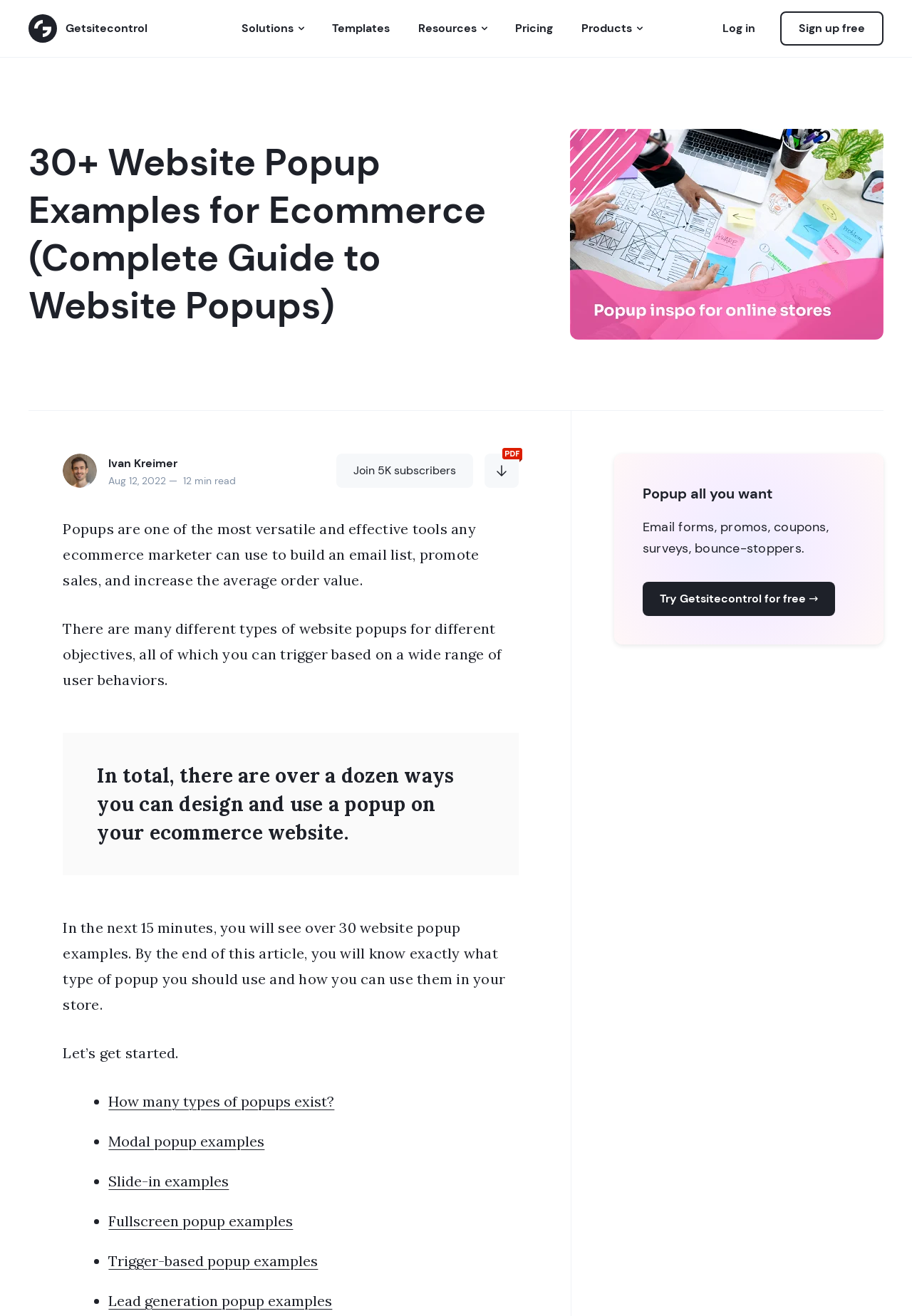Can you find and provide the title of the webpage?

30+ Website Popup Examples for Ecommerce (Complete Guide to Website Popups)